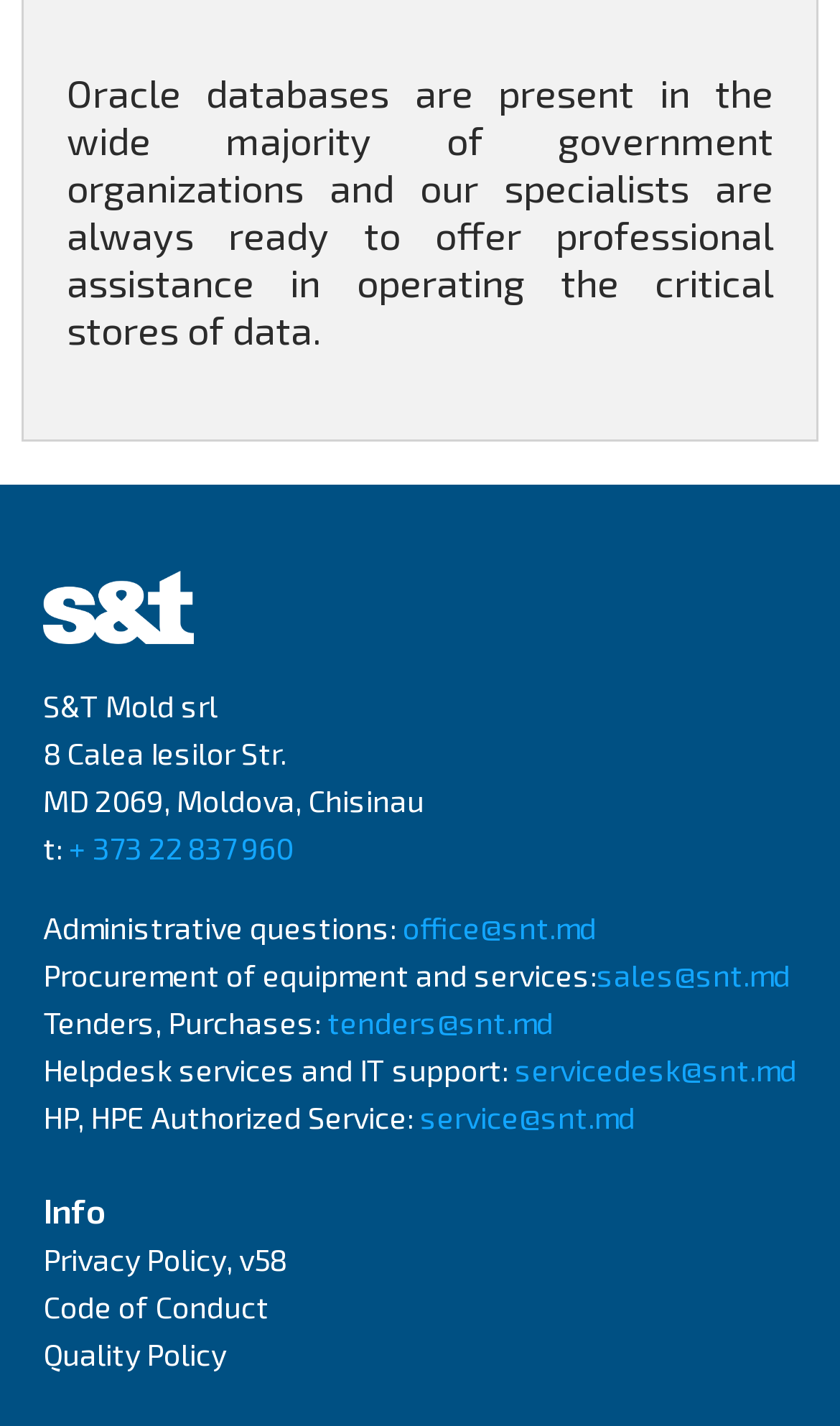Please provide a one-word or short phrase answer to the question:
What is the phone number?

+ 373 22 837 960